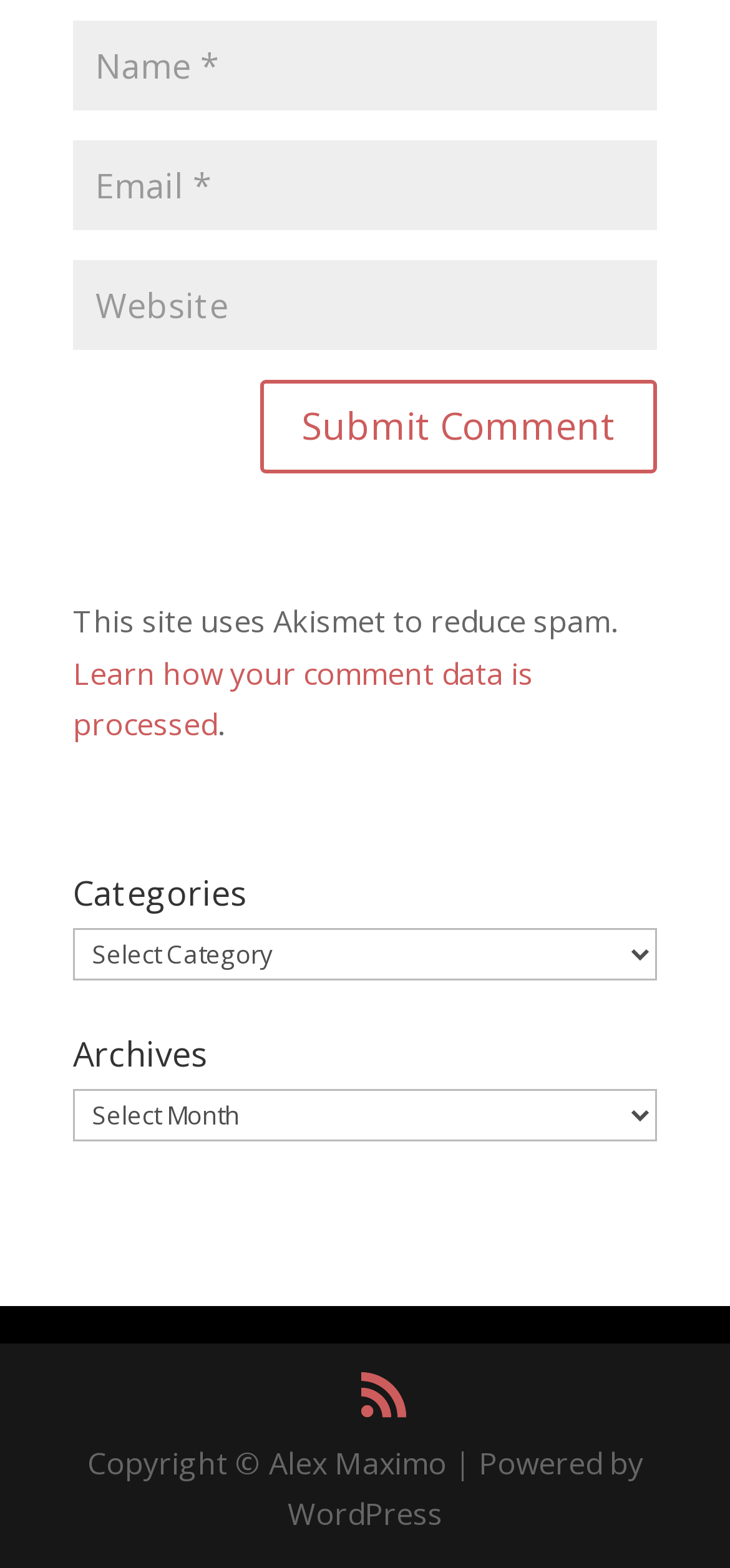Identify the bounding box coordinates for the region of the element that should be clicked to carry out the instruction: "Enter your name". The bounding box coordinates should be four float numbers between 0 and 1, i.e., [left, top, right, bottom].

[0.1, 0.013, 0.9, 0.071]